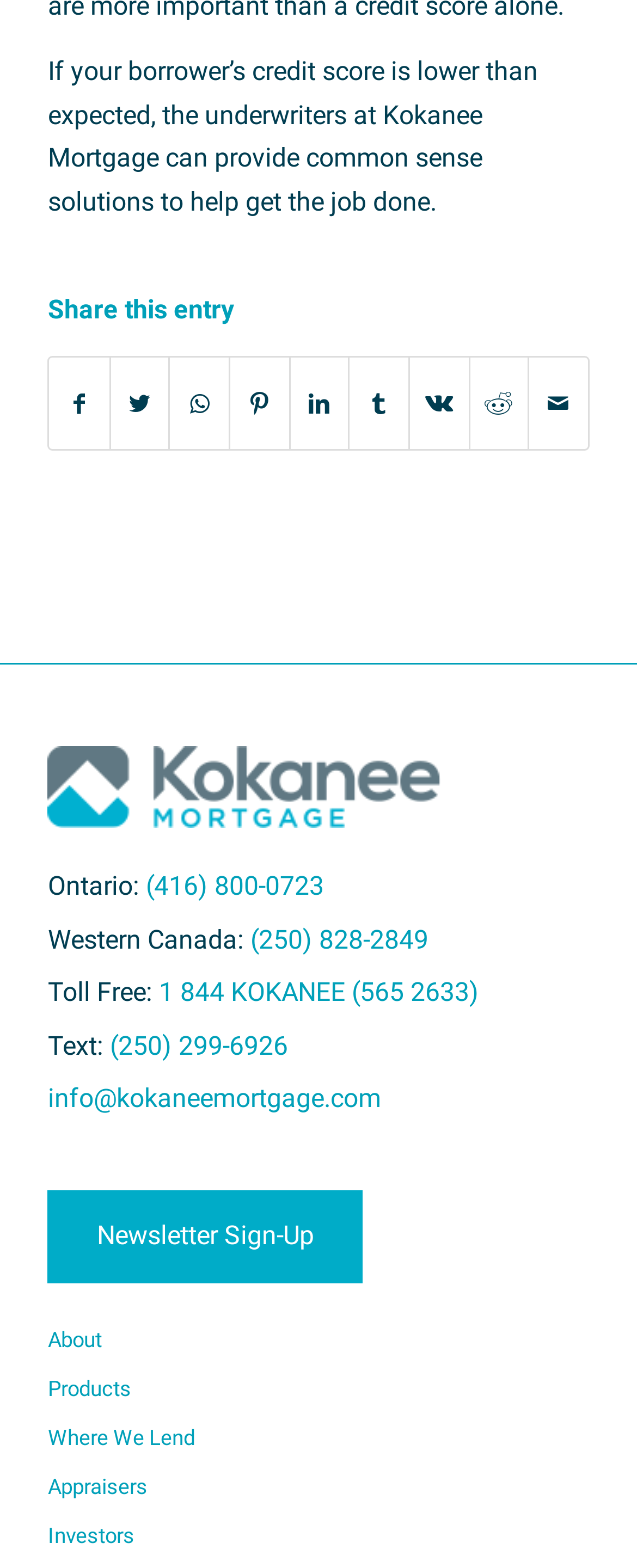Show the bounding box coordinates for the HTML element as described: "1 844 KOKANEE (565 2633)".

[0.249, 0.623, 0.752, 0.643]